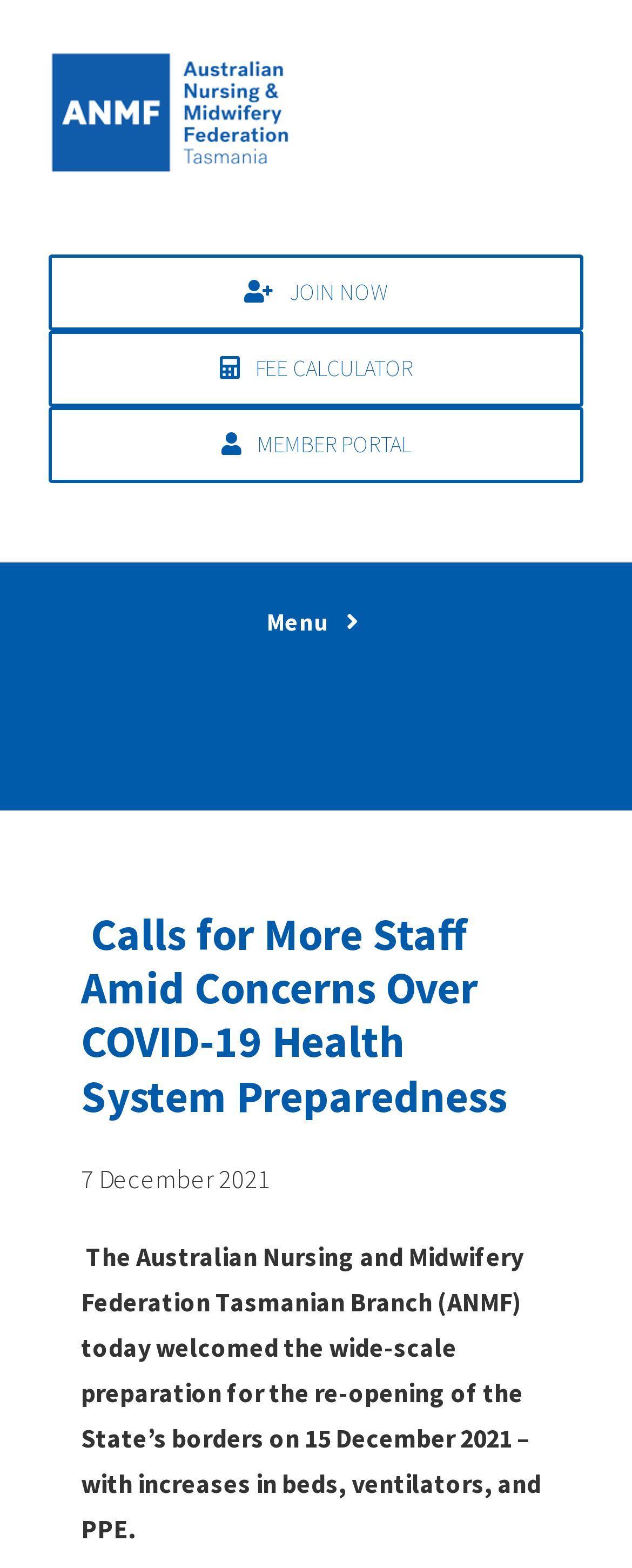Locate the bounding box coordinates of the clickable part needed for the task: "Get in touch with the Australian Nursing and Midwifery Federation Tasmanian Branch".

[0.077, 0.715, 0.556, 0.756]